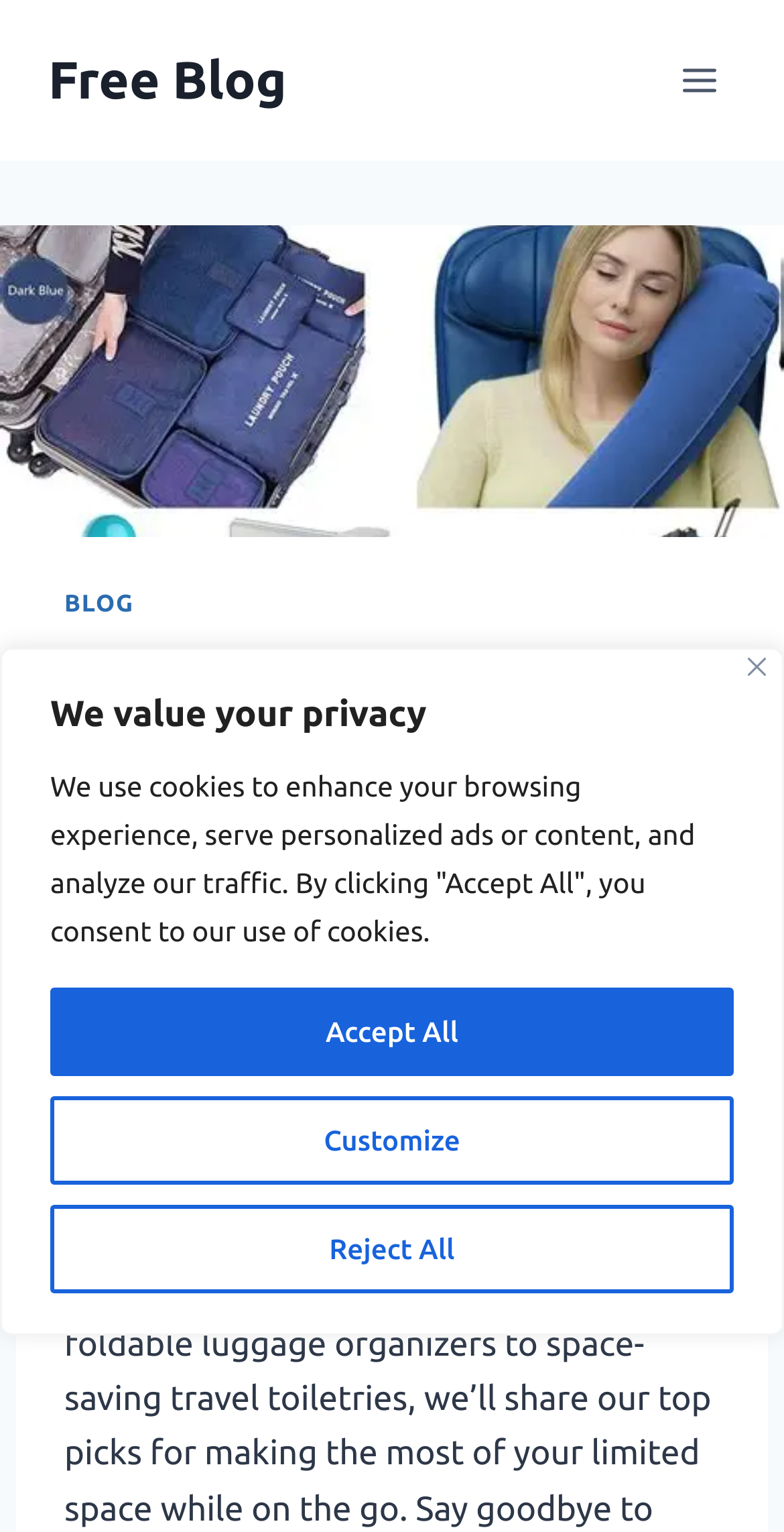Given the element description "Free Blog", identify the bounding box of the corresponding UI element.

[0.062, 0.032, 0.366, 0.073]